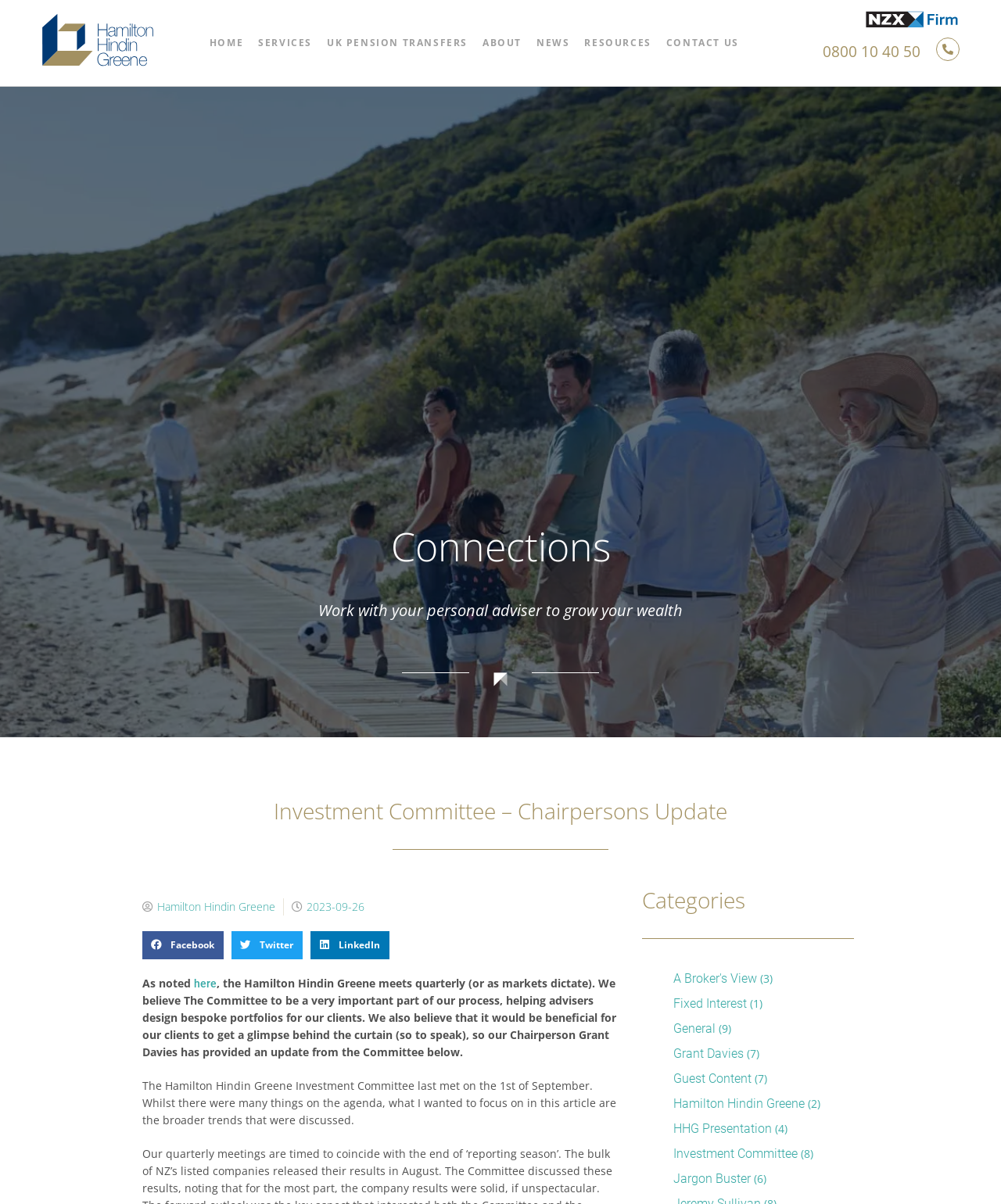Show the bounding box coordinates of the element that should be clicked to complete the task: "Download dwrENT.epub".

None